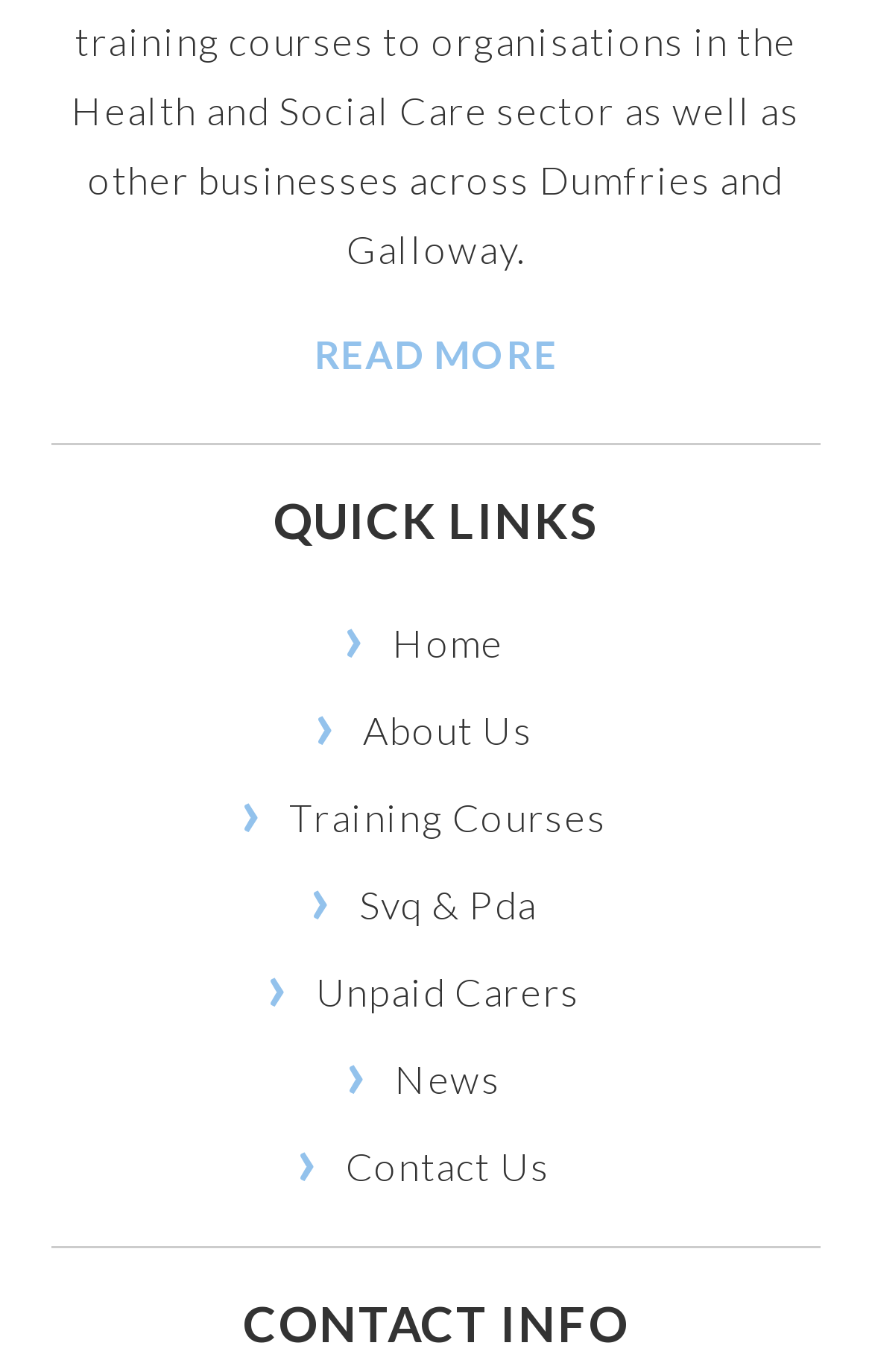What is the last link in the footer navigation?
Using the image, give a concise answer in the form of a single word or short phrase.

Contact Us